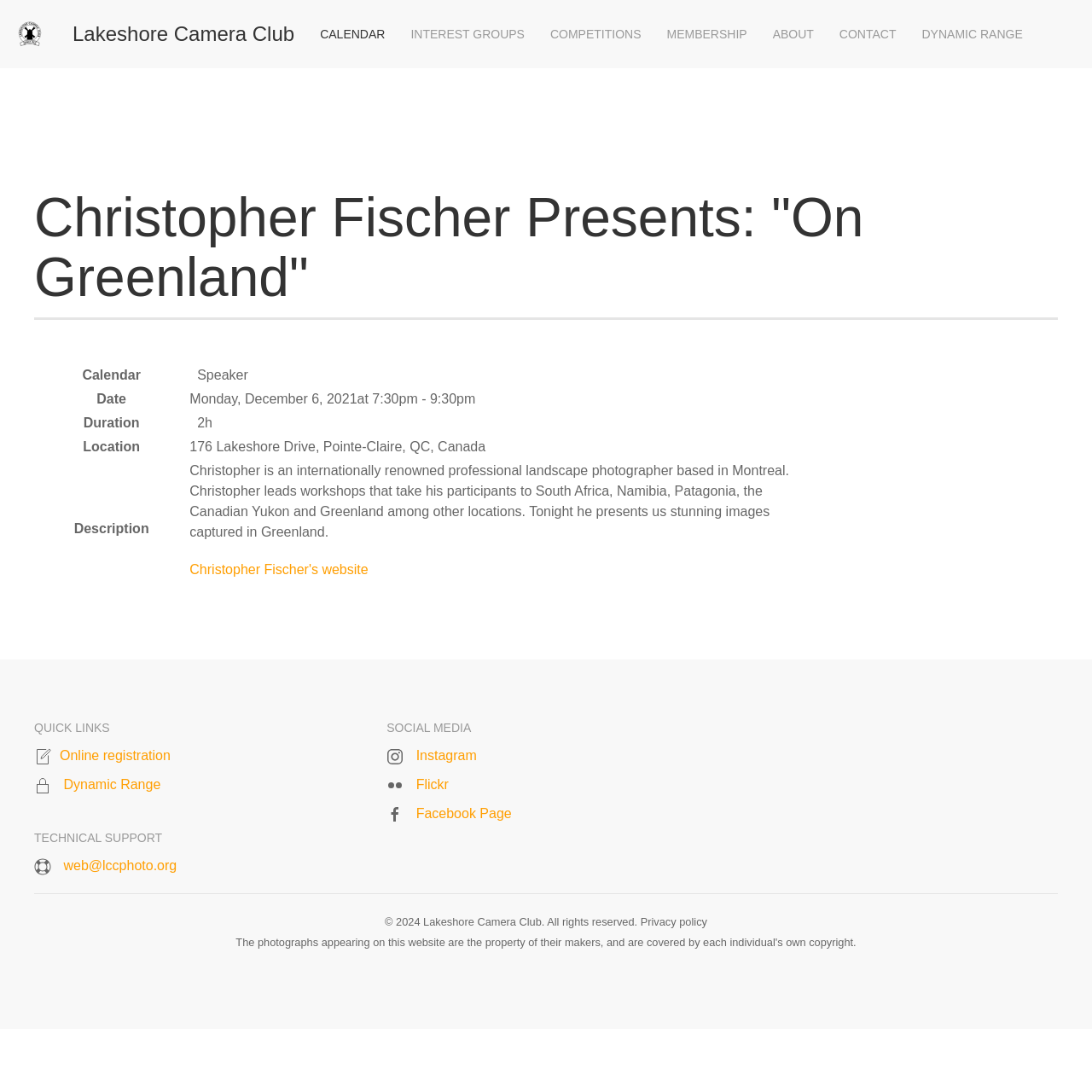Find the bounding box coordinates of the area to click in order to follow the instruction: "Check the Lakeshore Camera Club's Facebook Page".

[0.381, 0.738, 0.469, 0.752]